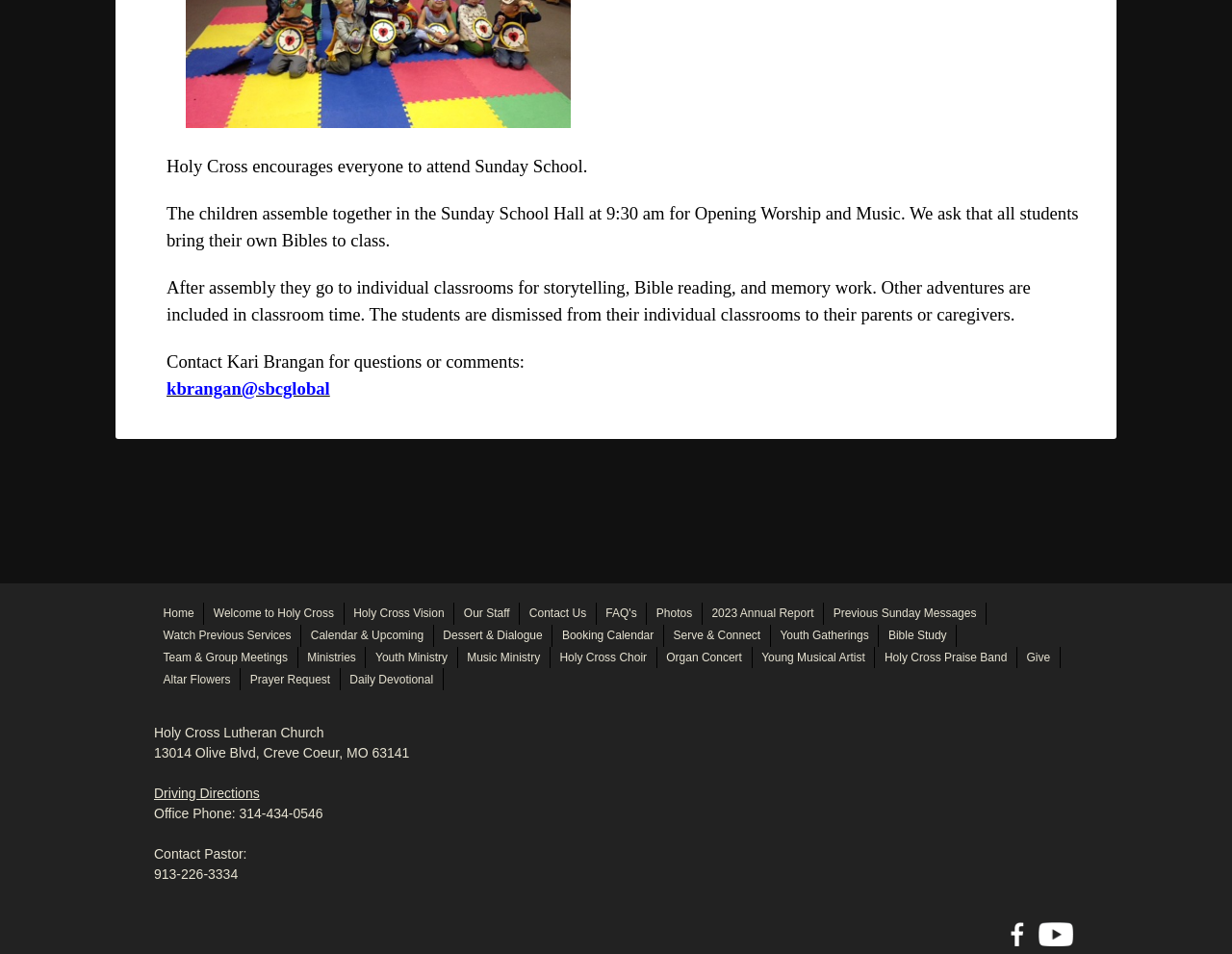What is the location of the church?
Based on the screenshot, give a detailed explanation to answer the question.

I found the location of the church by looking at the static text element with the bounding box coordinates [0.125, 0.781, 0.332, 0.797], which contains the text '13014 Olive Blvd, Creve Coeur, MO 63141'.